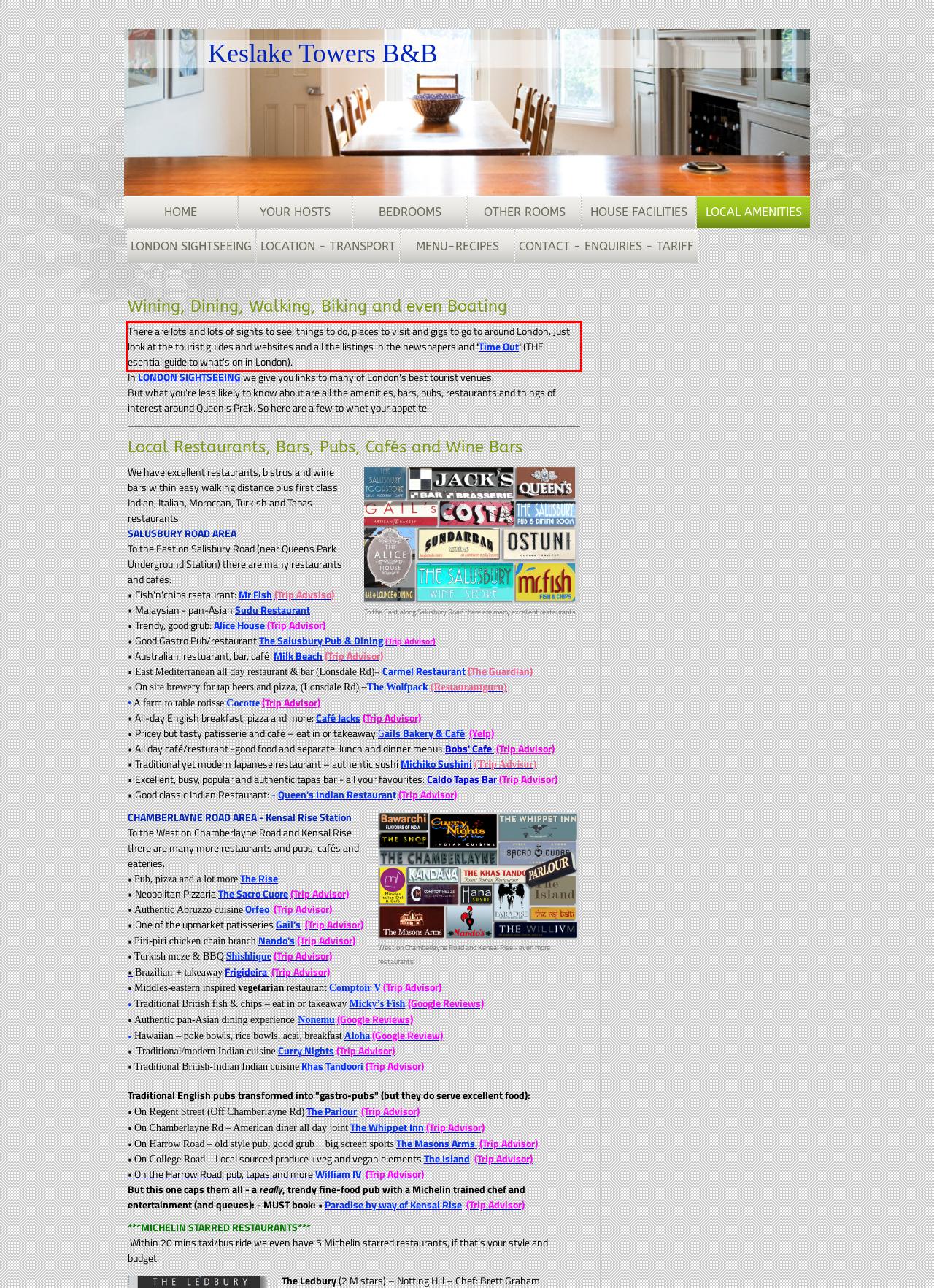Please extract the text content from the UI element enclosed by the red rectangle in the screenshot.

There are lots and lots of sights to see, things to do, places to visit and gigs to go to around London. Just look at the tourist guides and websites and all the listings in the newspapers and 'Time Out' (THE esential guide to what's on in London).